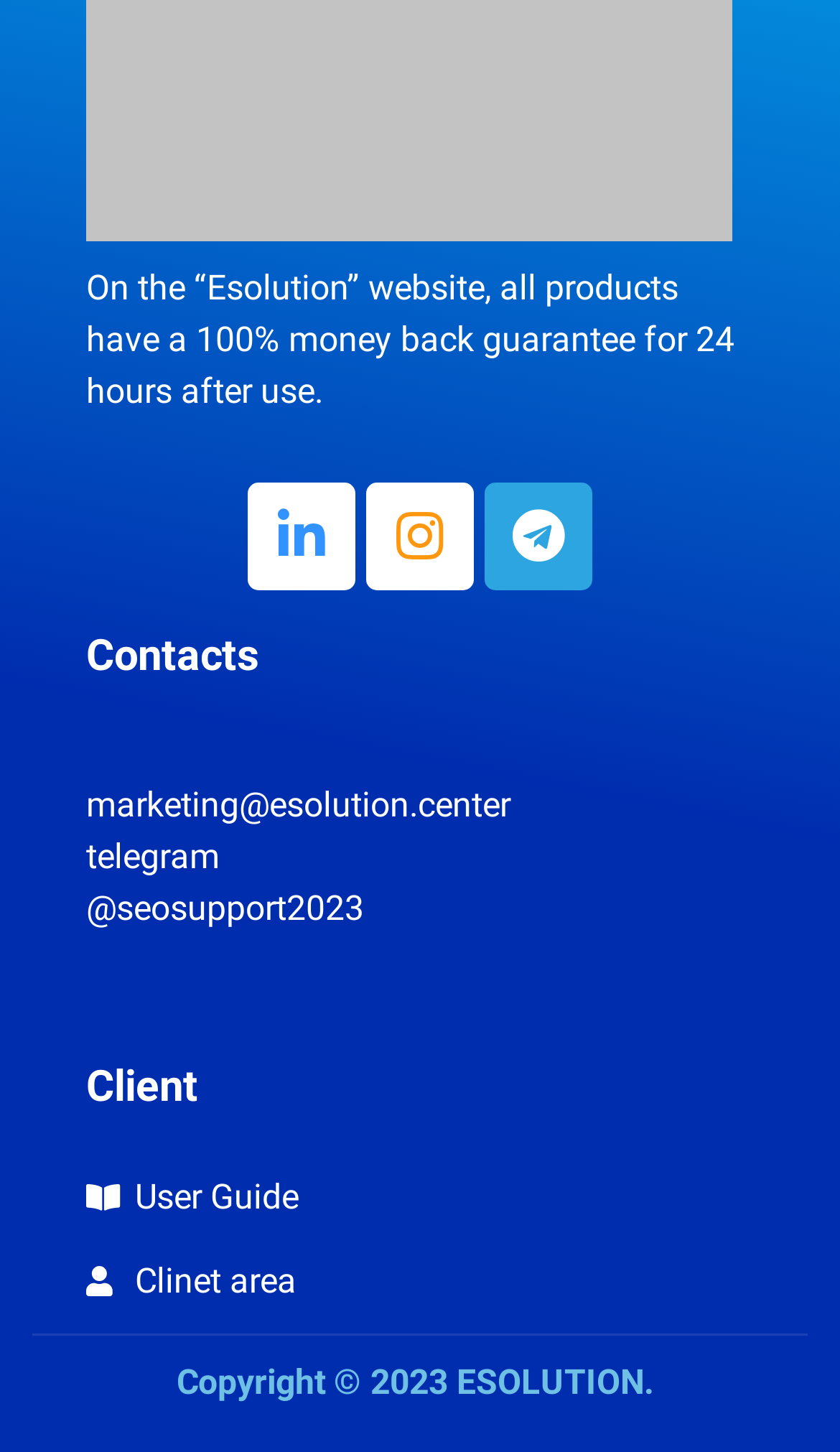Bounding box coordinates are specified in the format (top-left x, top-left y, bottom-right x, bottom-right y). All values are floating point numbers bounded between 0 and 1. Please provide the bounding box coordinate of the region this sentence describes: Clinet area

[0.103, 0.865, 0.897, 0.9]